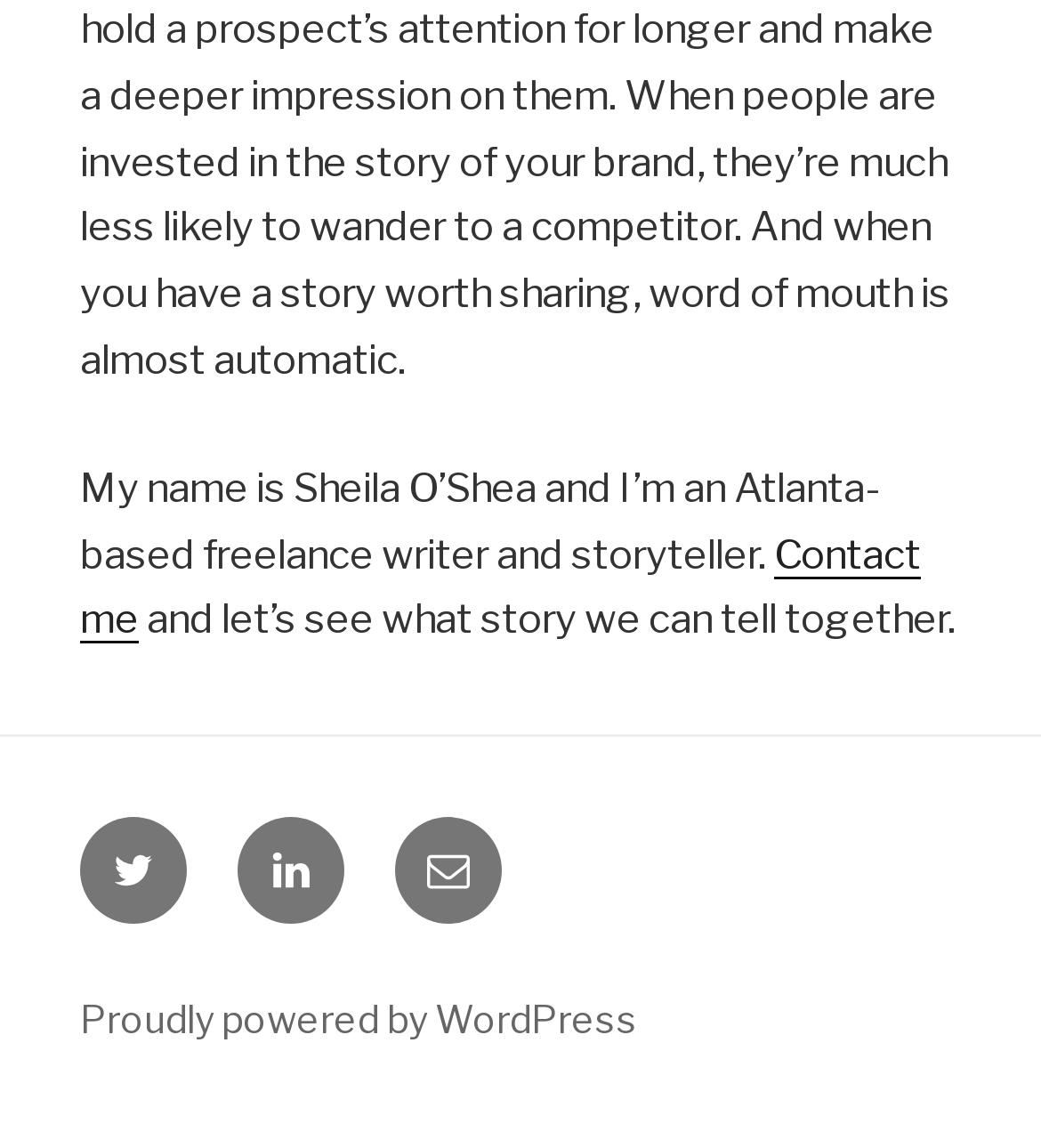Determine the bounding box for the UI element described here: "Proudly powered by WordPress".

[0.077, 0.868, 0.613, 0.908]